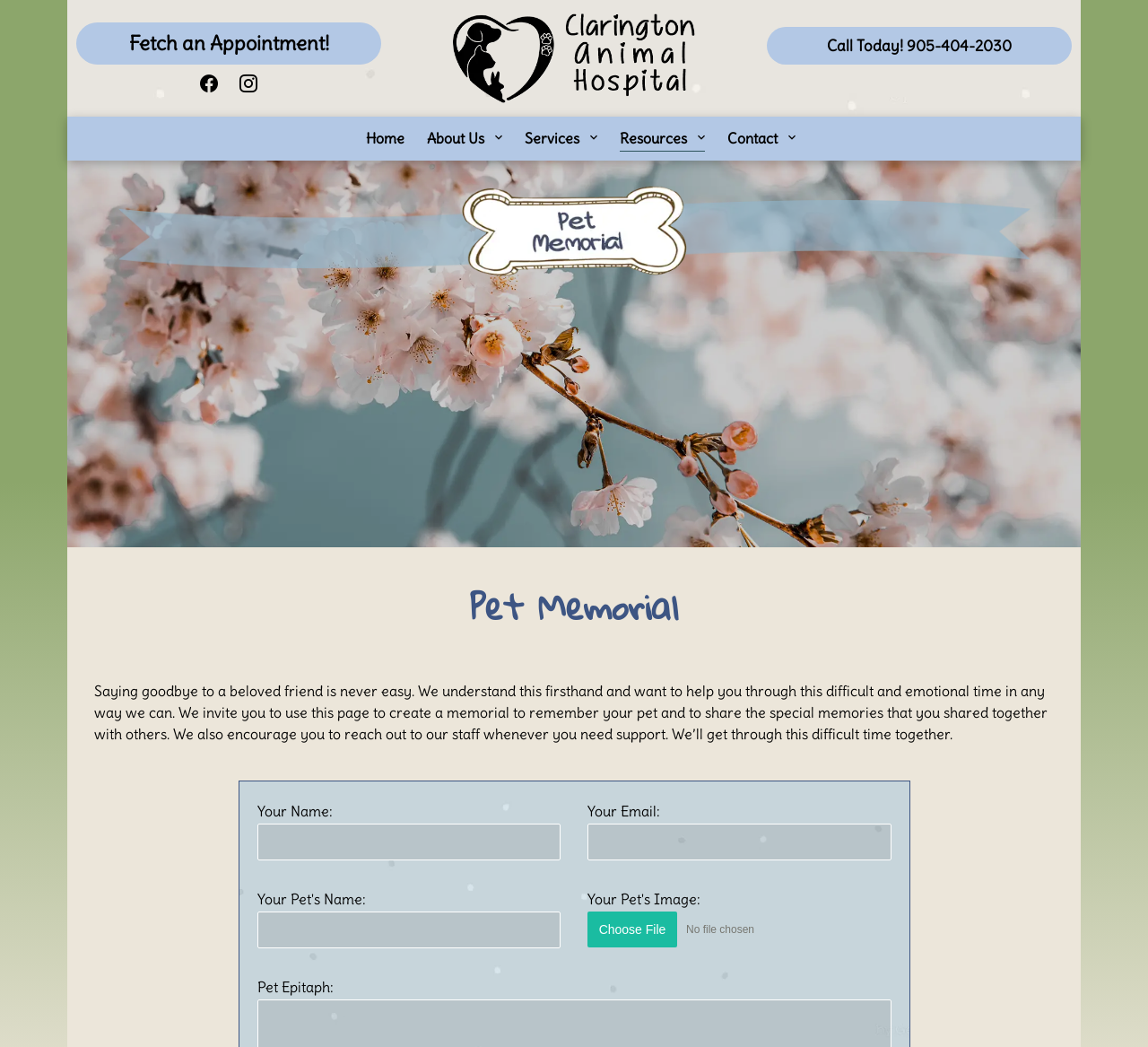Please locate the bounding box coordinates of the element that needs to be clicked to achieve the following instruction: "Enter your name in the 'Your Name:' field". The coordinates should be four float numbers between 0 and 1, i.e., [left, top, right, bottom].

[0.224, 0.787, 0.488, 0.822]